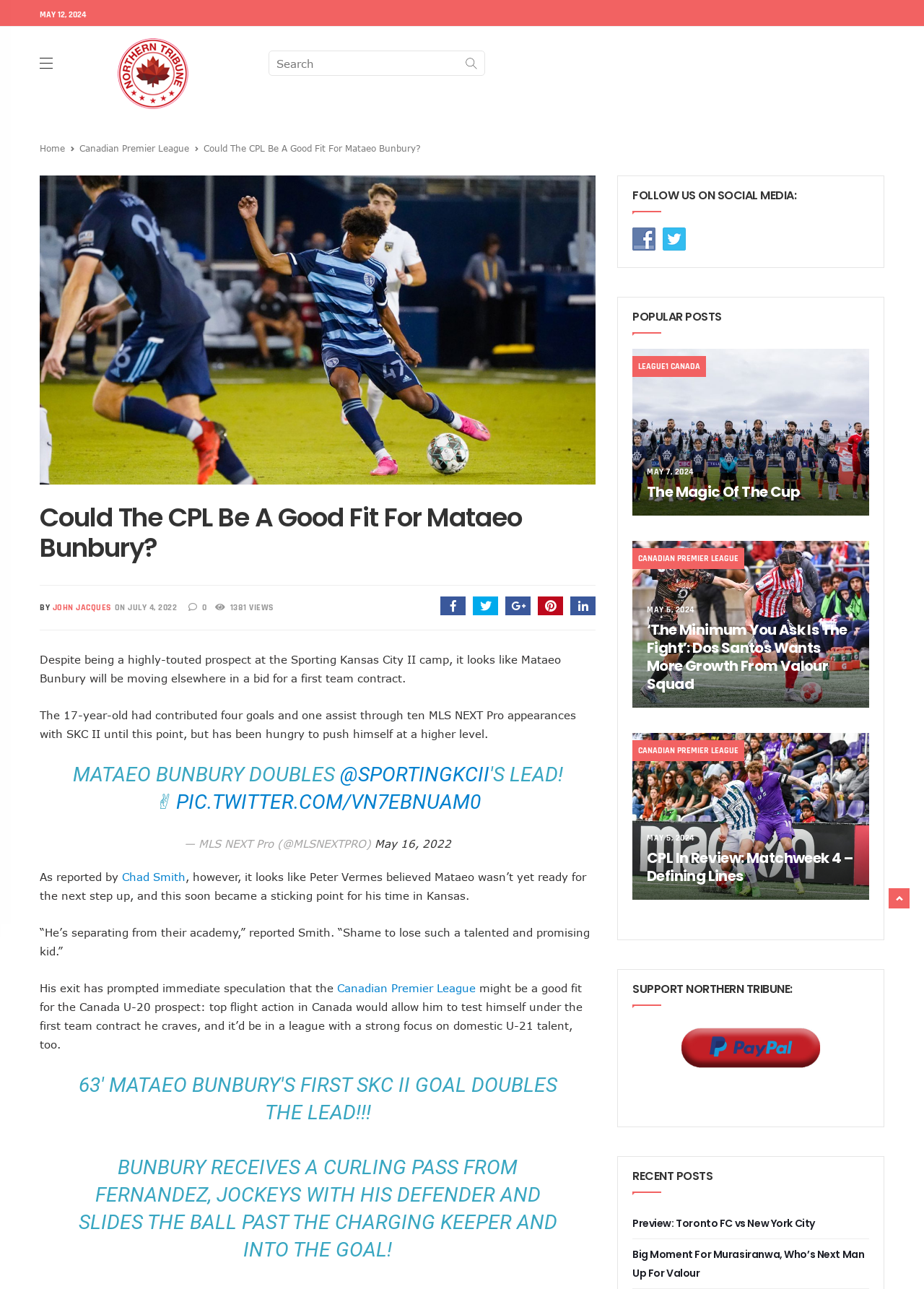Can you find the bounding box coordinates of the area I should click to execute the following instruction: "Access the WordPress.org website"?

None